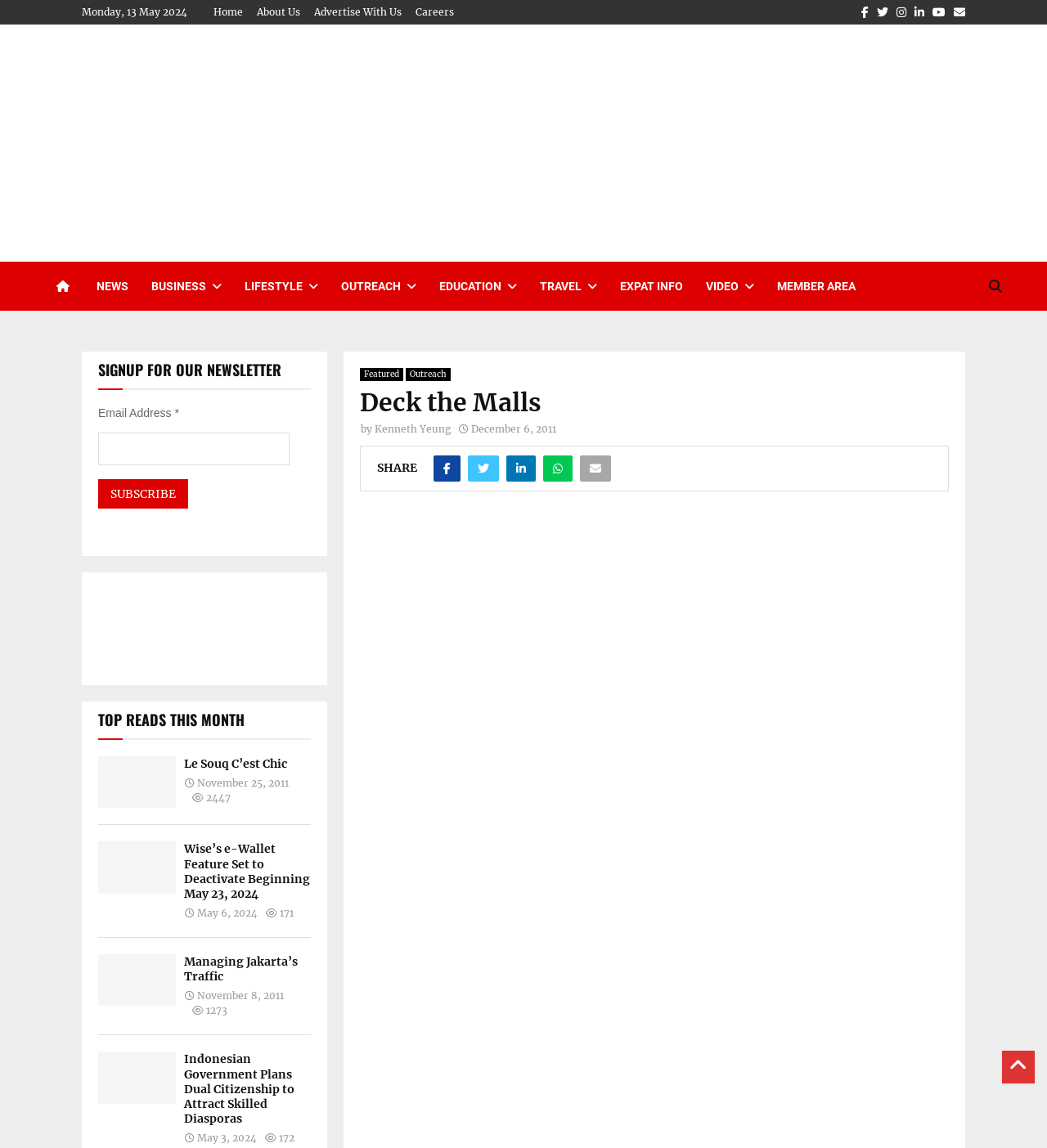Give a one-word or short phrase answer to this question: 
How many articles are in the 'TOP READS THIS MONTH' section?

4